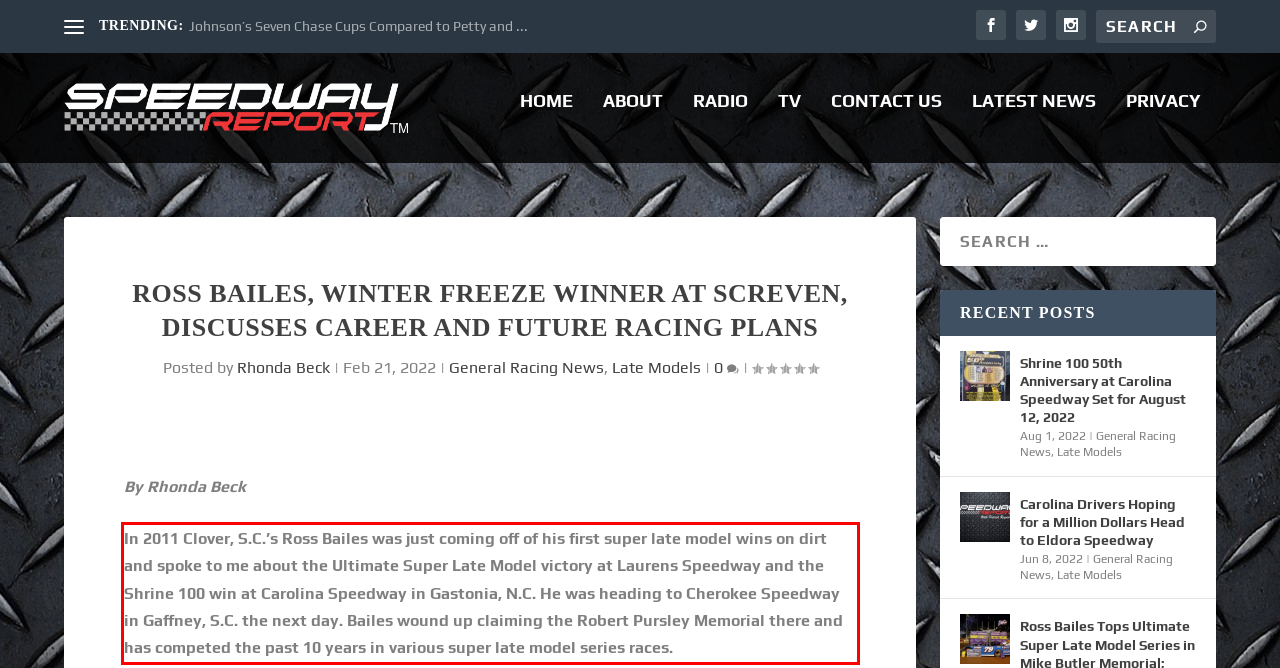Using the webpage screenshot, recognize and capture the text within the red bounding box.

In 2011 Clover, S.C.’s Ross Bailes was just coming off of his first super late model wins on dirt and spoke to me about the Ultimate Super Late Model victory at Laurens Speedway and the Shrine 100 win at Carolina Speedway in Gastonia, N.C. He was heading to Cherokee Speedway in Gaffney, S.C. the next day. Bailes wound up claiming the Robert Pursley Memorial there and has competed the past 10 years in various super late model series races.